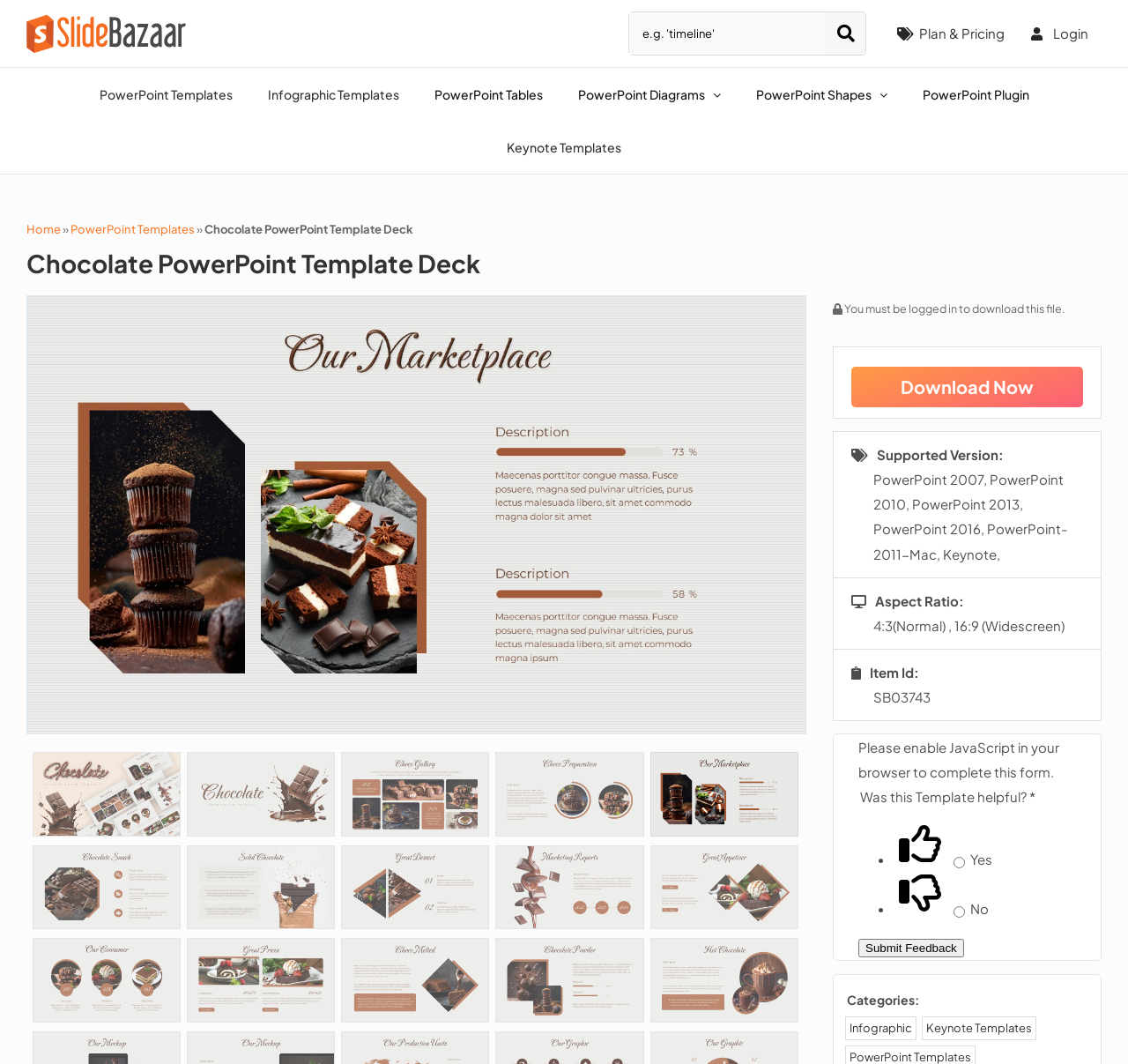Using the details from the image, please elaborate on the following question: What is the aspect ratio of the PowerPoint template?

The webpage provides information about the PowerPoint template, including its aspect ratio, which is listed as 4:3 (Normal) or 16:9 (Widescreen).